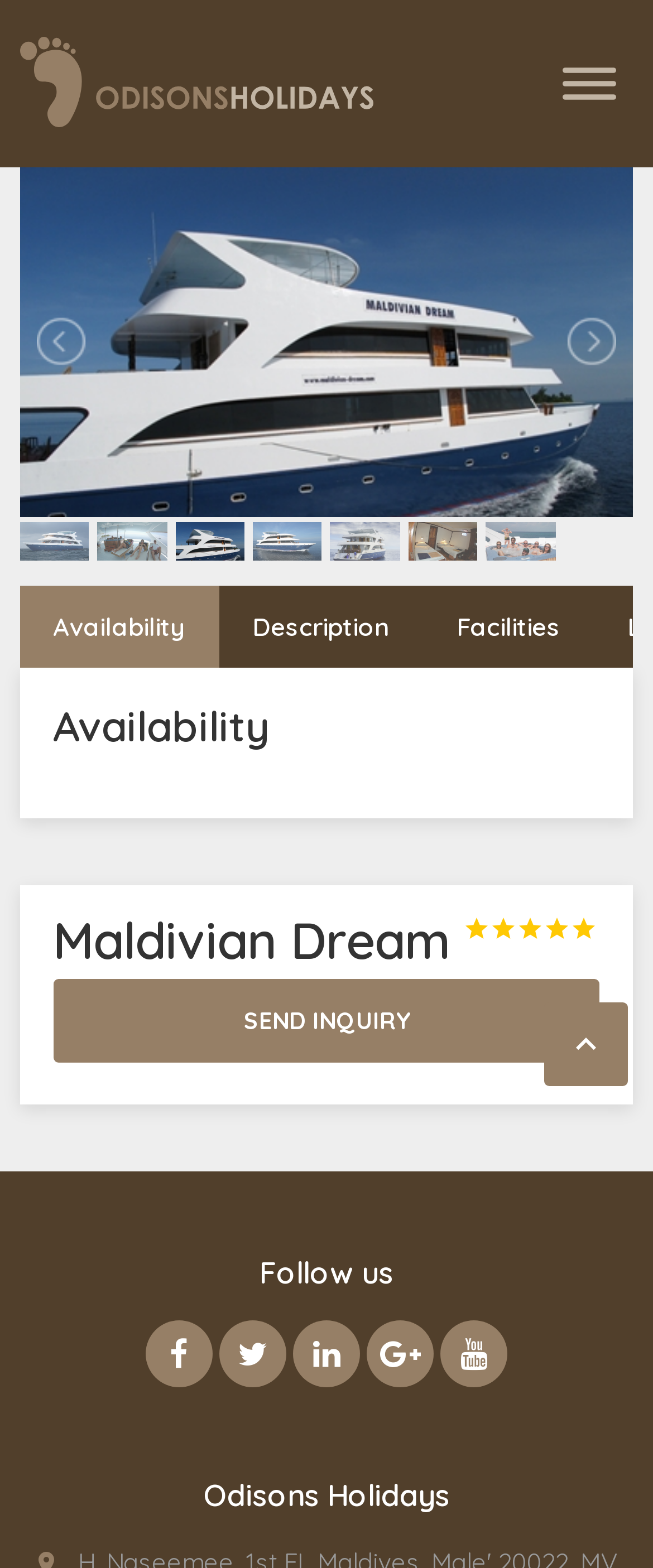Please specify the bounding box coordinates of the region to click in order to perform the following instruction: "View Availability".

[0.03, 0.373, 0.335, 0.426]